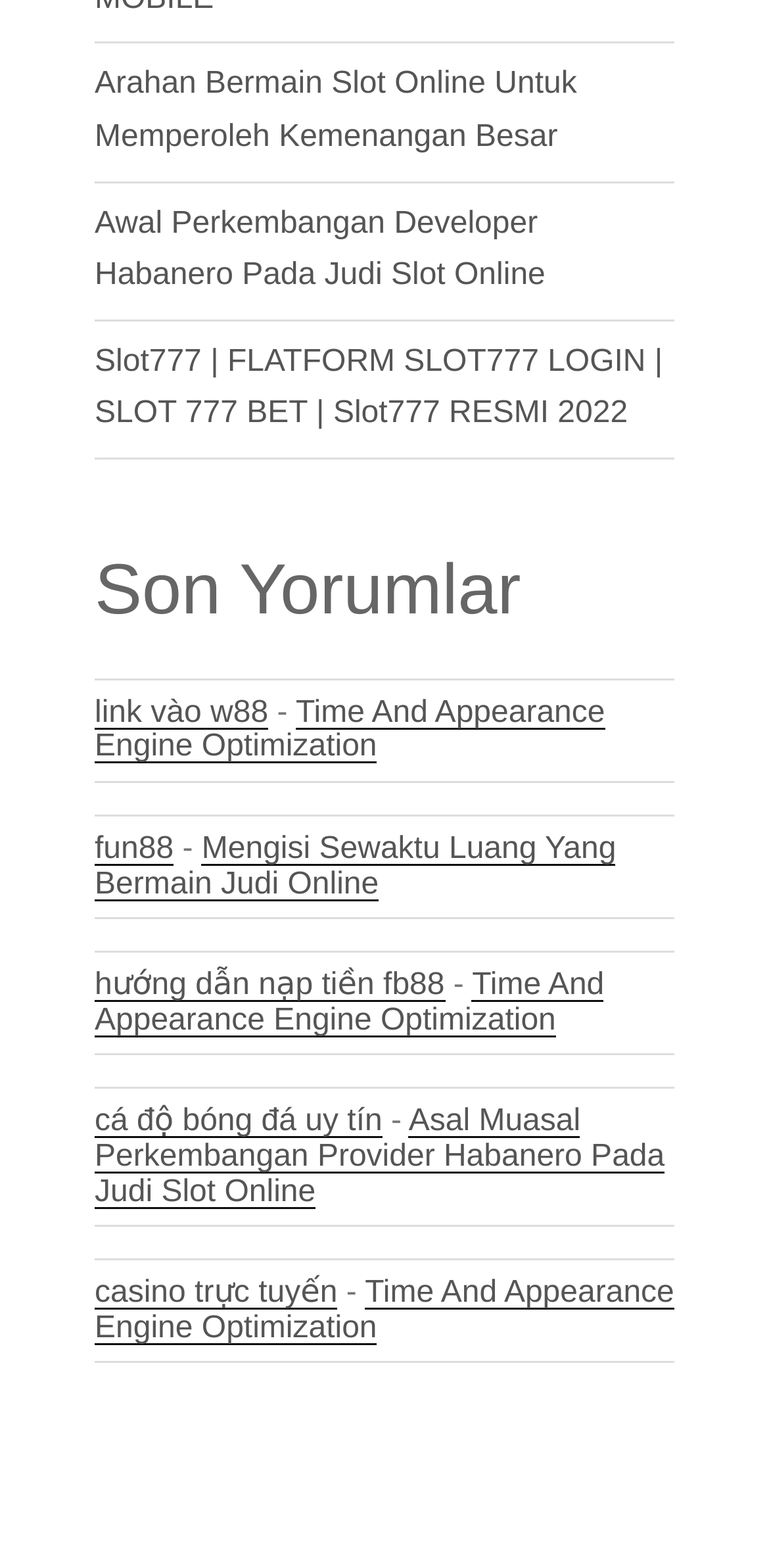What type of links are present in the footer section?
Respond to the question with a well-detailed and thorough answer.

The footer section of the webpage contains multiple links with text such as 'link vào w88', 'fun88', and 'cá độ bóng đá uy tín'. These links appear to be external links to other websites or platforms, possibly related to online gaming or sports betting.